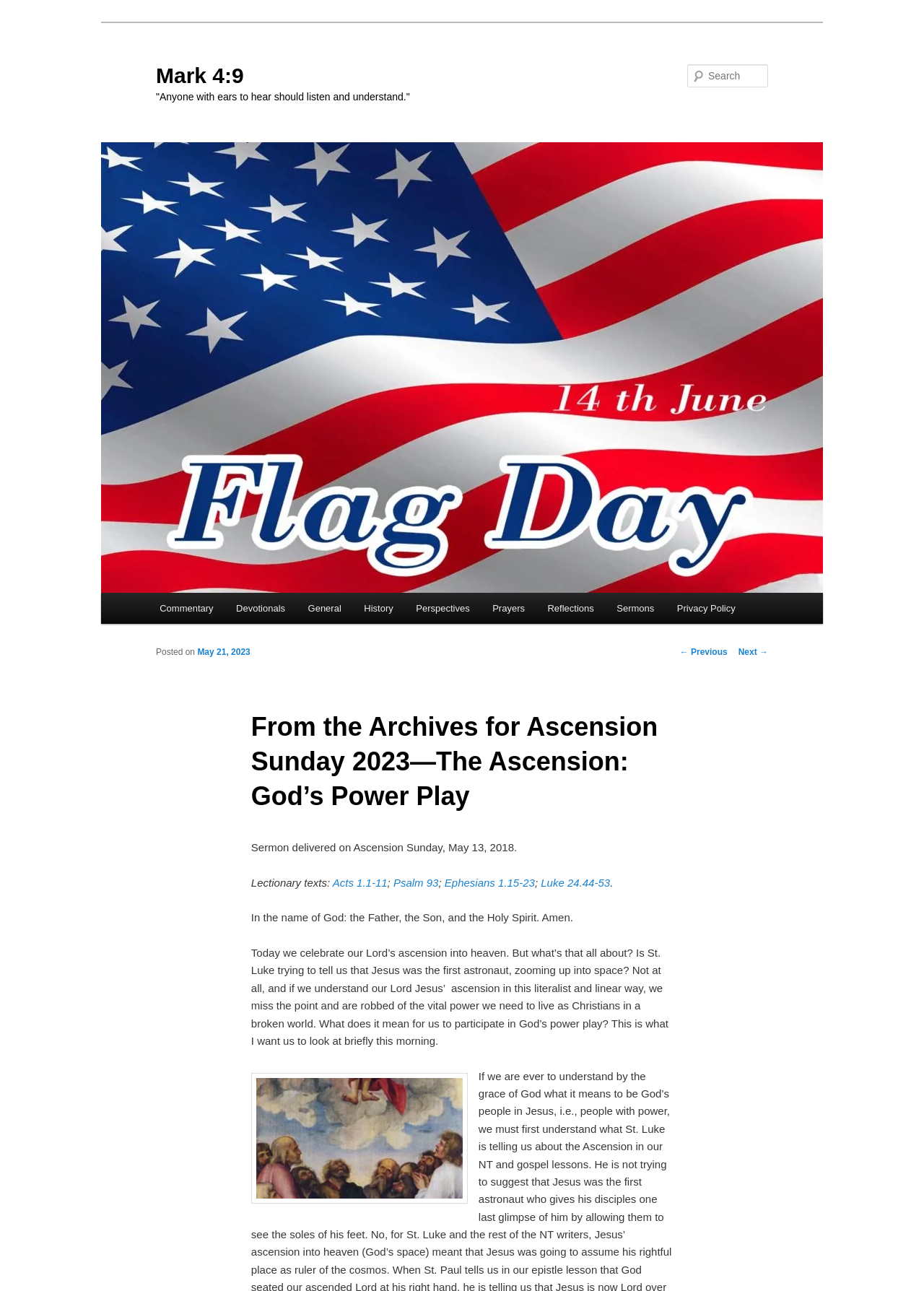Could you please study the image and provide a detailed answer to the question:
What is the purpose of Jesus' ascension?

The purpose of Jesus' ascension is to participate in God's power play, as stated in the text 'What does it mean for us to participate in God’s power play? This is what I want us to look at briefly this morning.'